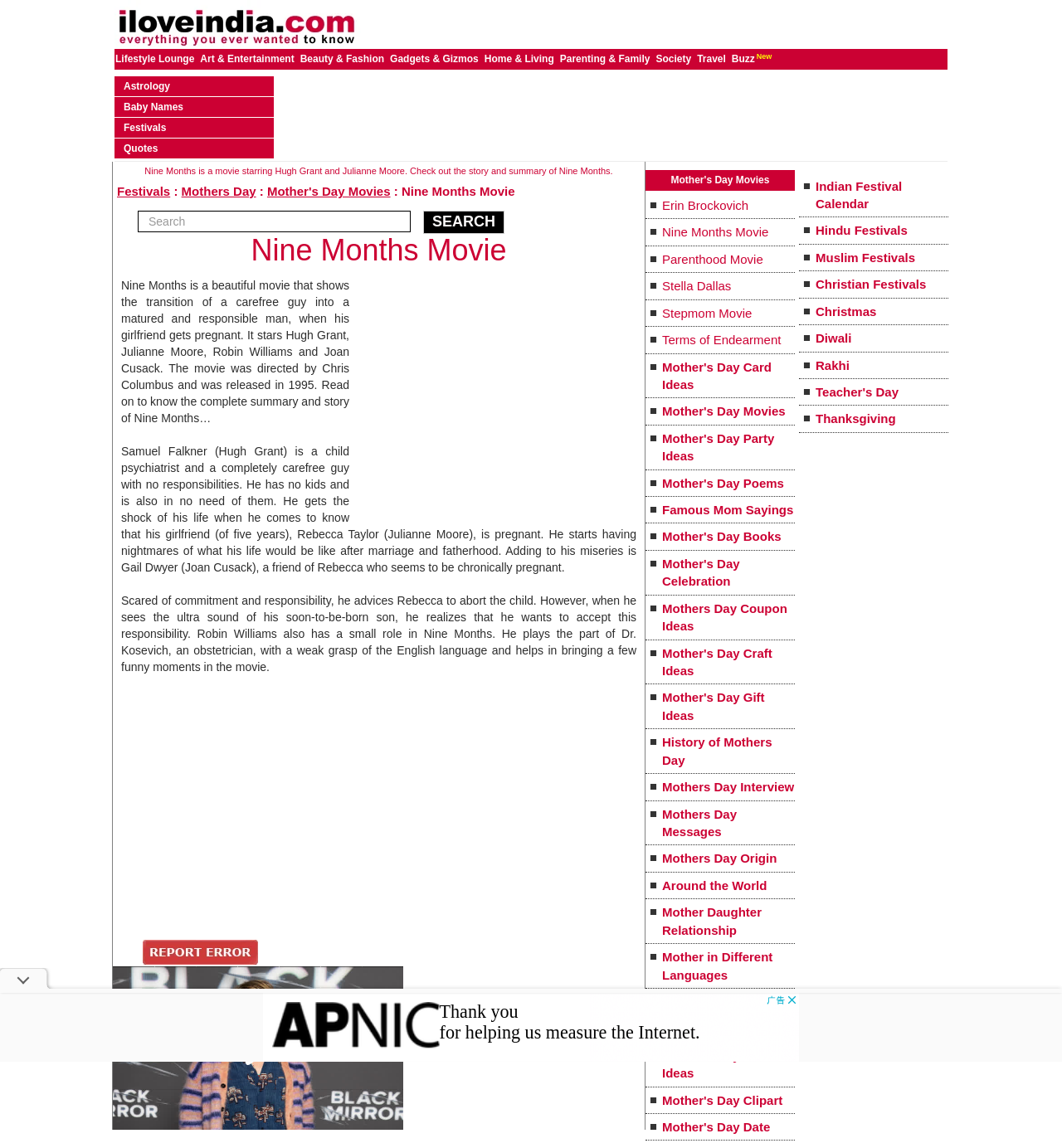What is the name of the movie starring Hugh Grant and Julianne Moore?
From the details in the image, answer the question comprehensively.

The answer can be found in the static text 'Nine Months is a movie starring Hugh Grant and Julianne Moore. Check out the story and summary of Nine Months.' at coordinates [0.136, 0.145, 0.577, 0.153].